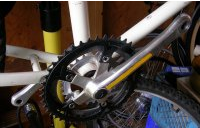Where is the bicycle component located?
Look at the image and respond with a one-word or short-phrase answer.

A garage or storage space